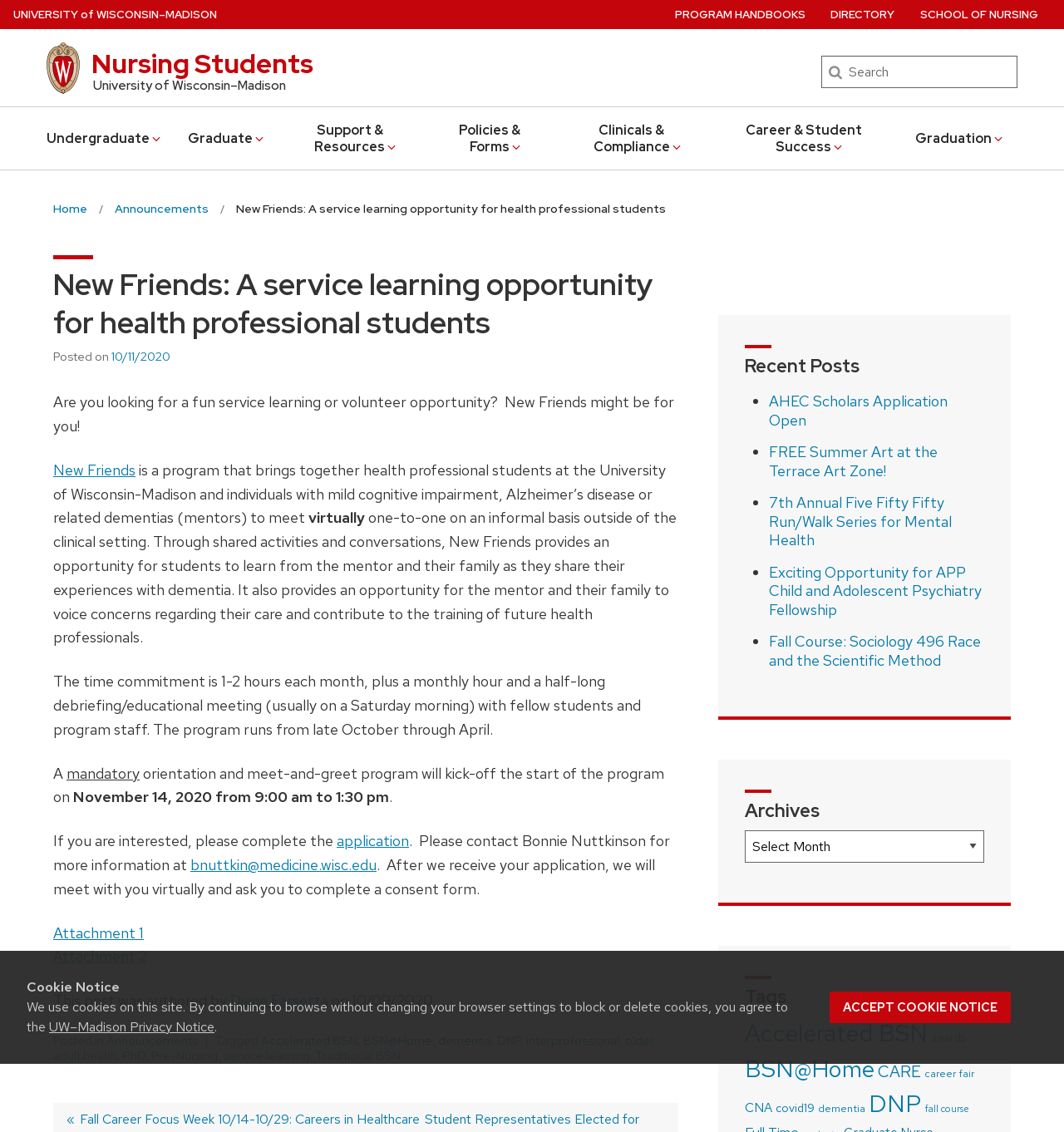Please identify the bounding box coordinates of the clickable area that will fulfill the following instruction: "Learn about New Friends program". The coordinates should be in the format of four float numbers between 0 and 1, i.e., [left, top, right, bottom].

[0.05, 0.347, 0.634, 0.385]